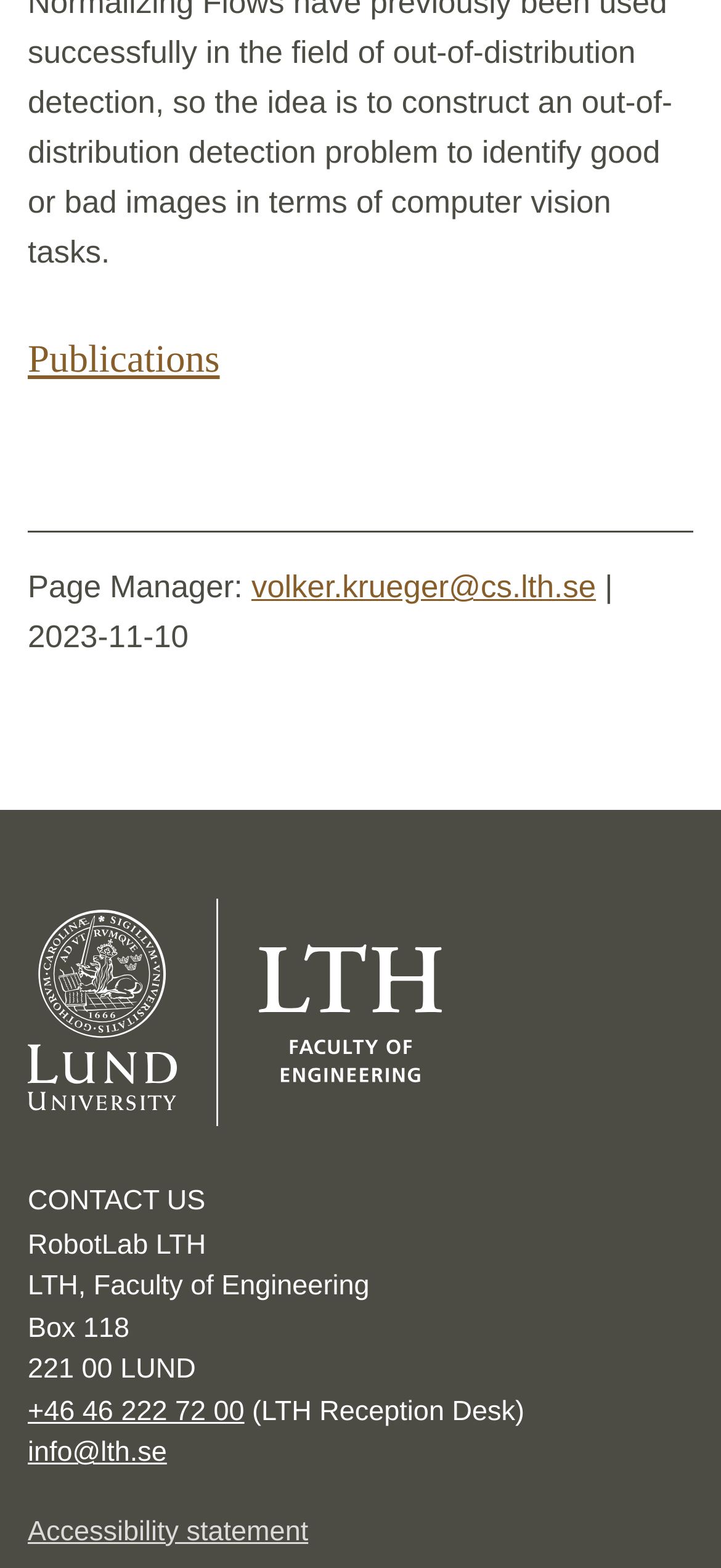Refer to the image and answer the question with as much detail as possible: What is the logo of the webpage?

I found the logo of the webpage by looking at the image element 'LTH. Logotype.' which is located at the top of the webpage.